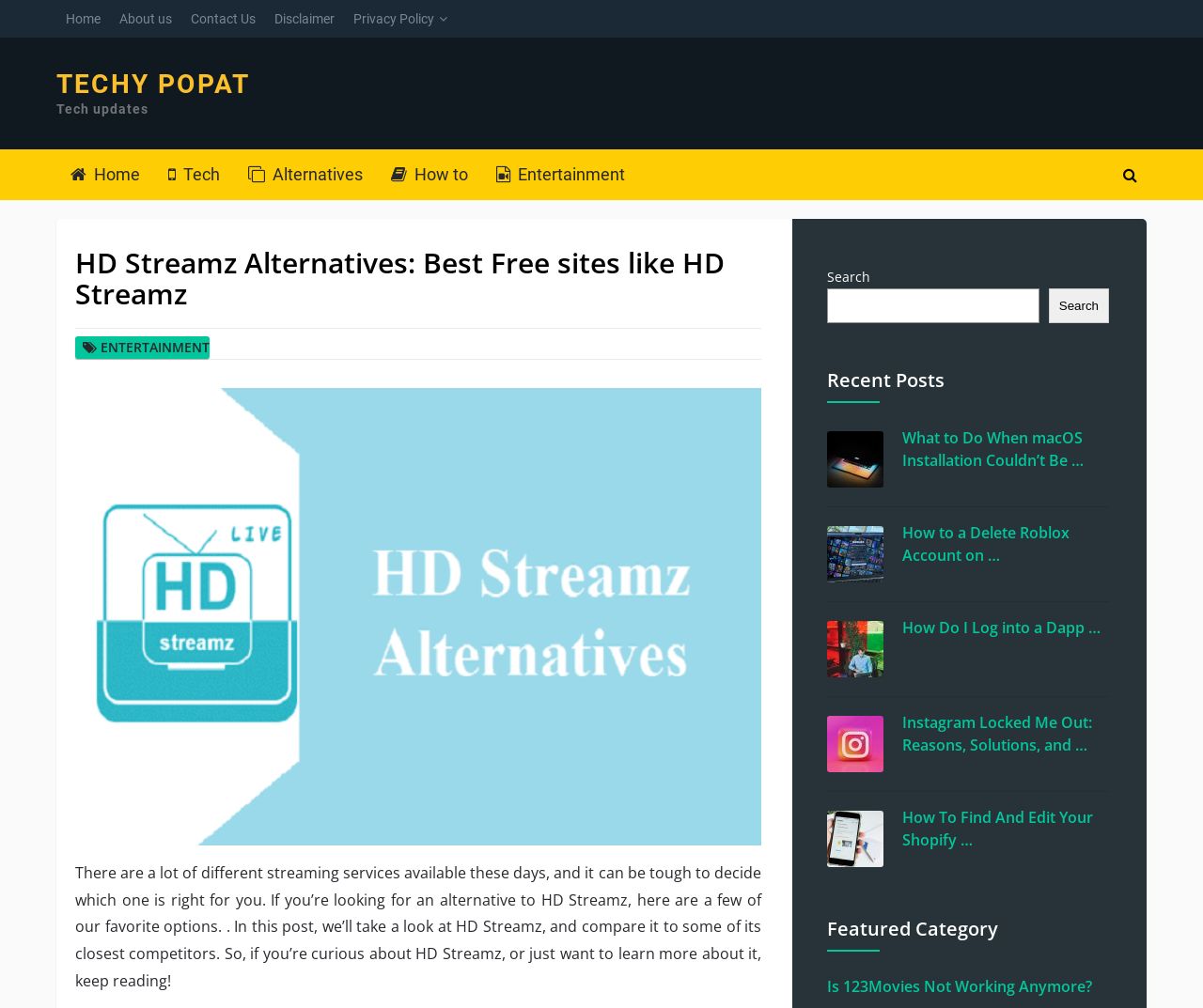Respond with a single word or phrase to the following question: What is the purpose of the search box?

To search the website